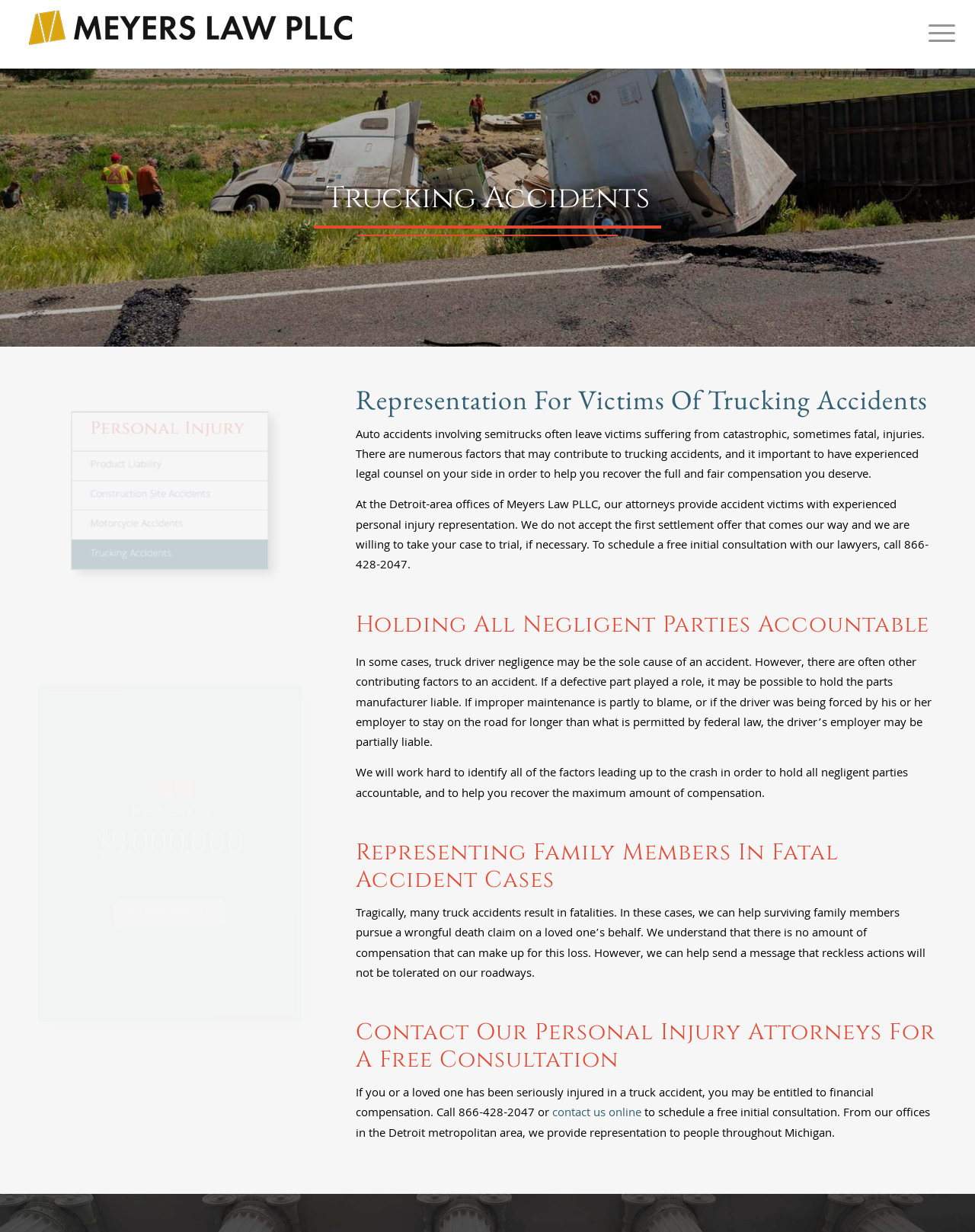Provide a one-word or one-phrase answer to the question:
What is the phone number to schedule a free initial consultation?

866-428-2047